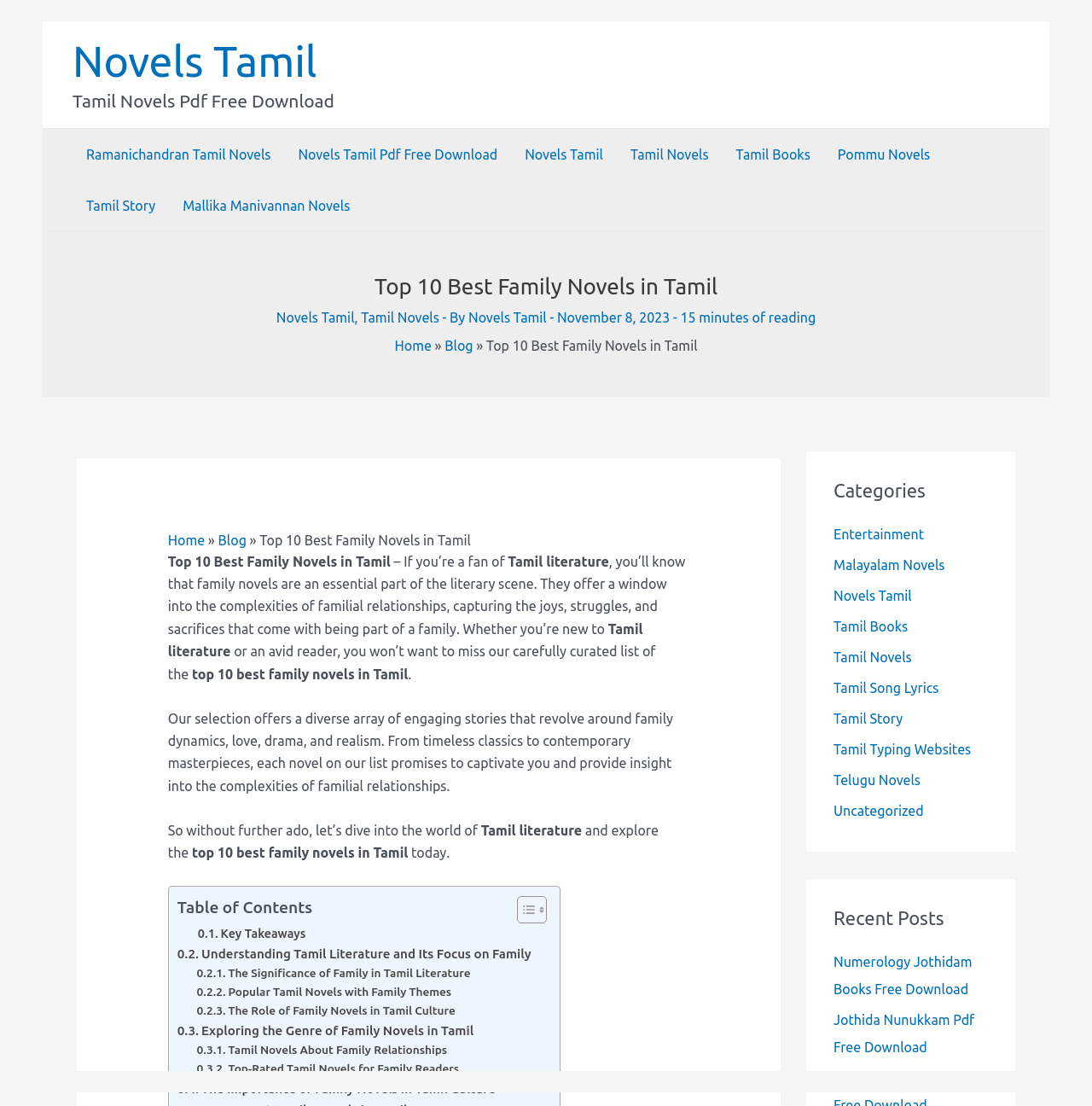How many links are there in the navigation section?
From the screenshot, supply a one-word or short-phrase answer.

10